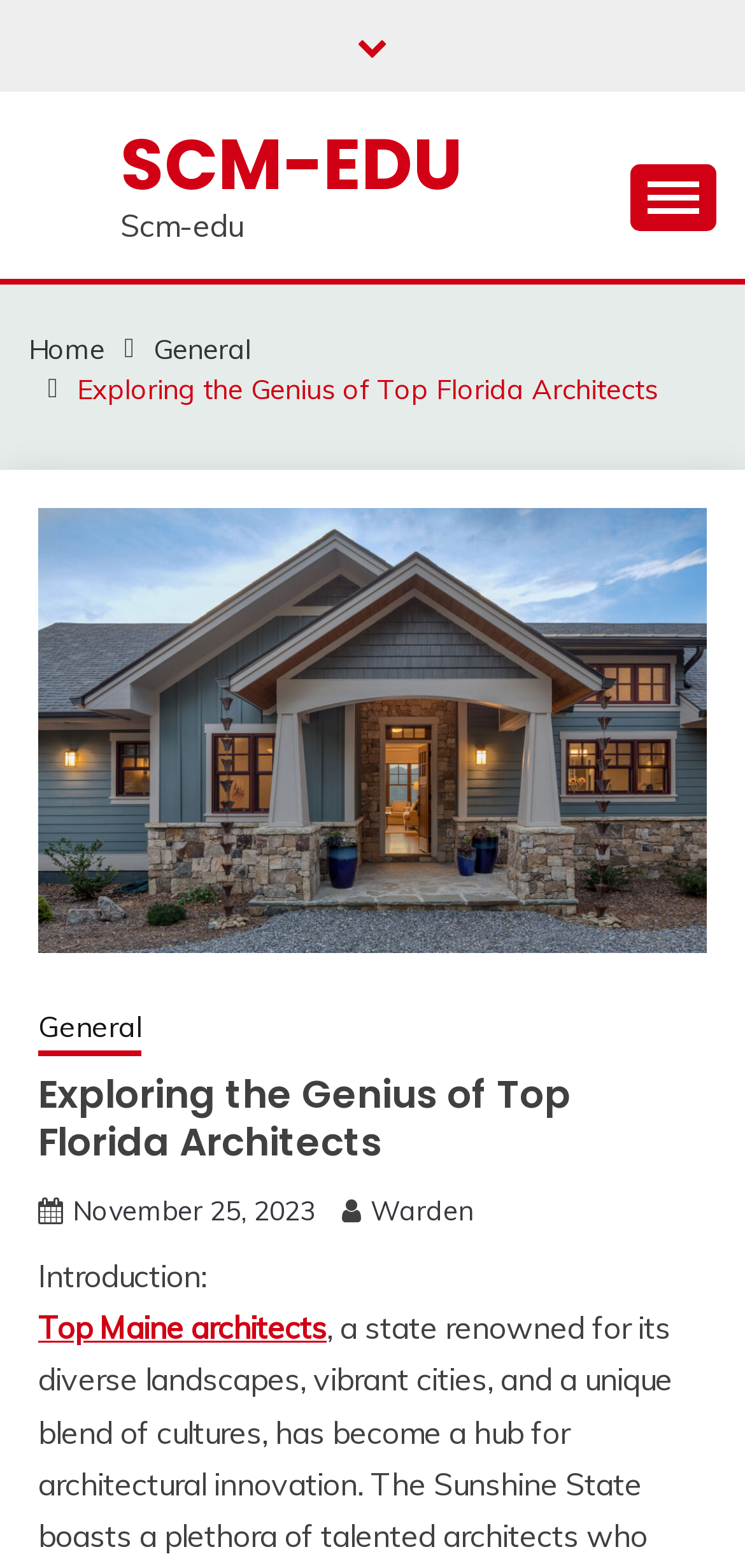Bounding box coordinates are to be given in the format (top-left x, top-left y, bottom-right x, bottom-right y). All values must be floating point numbers between 0 and 1. Provide the bounding box coordinate for the UI element described as: November 25, 2023November 25, 2023

[0.097, 0.761, 0.423, 0.783]